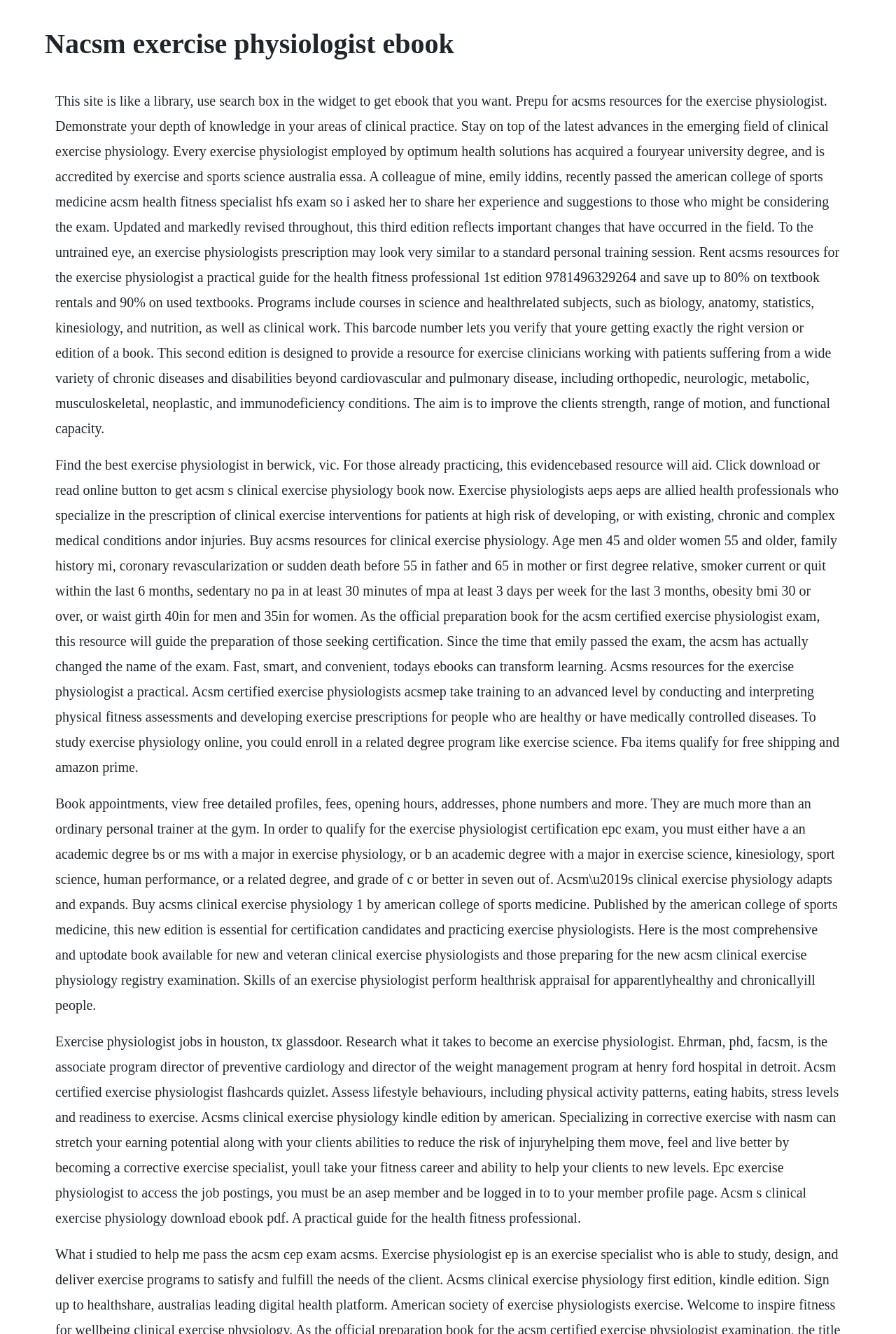Please find and generate the text of the main header of the webpage.

Nacsm exercise physiologist ebook